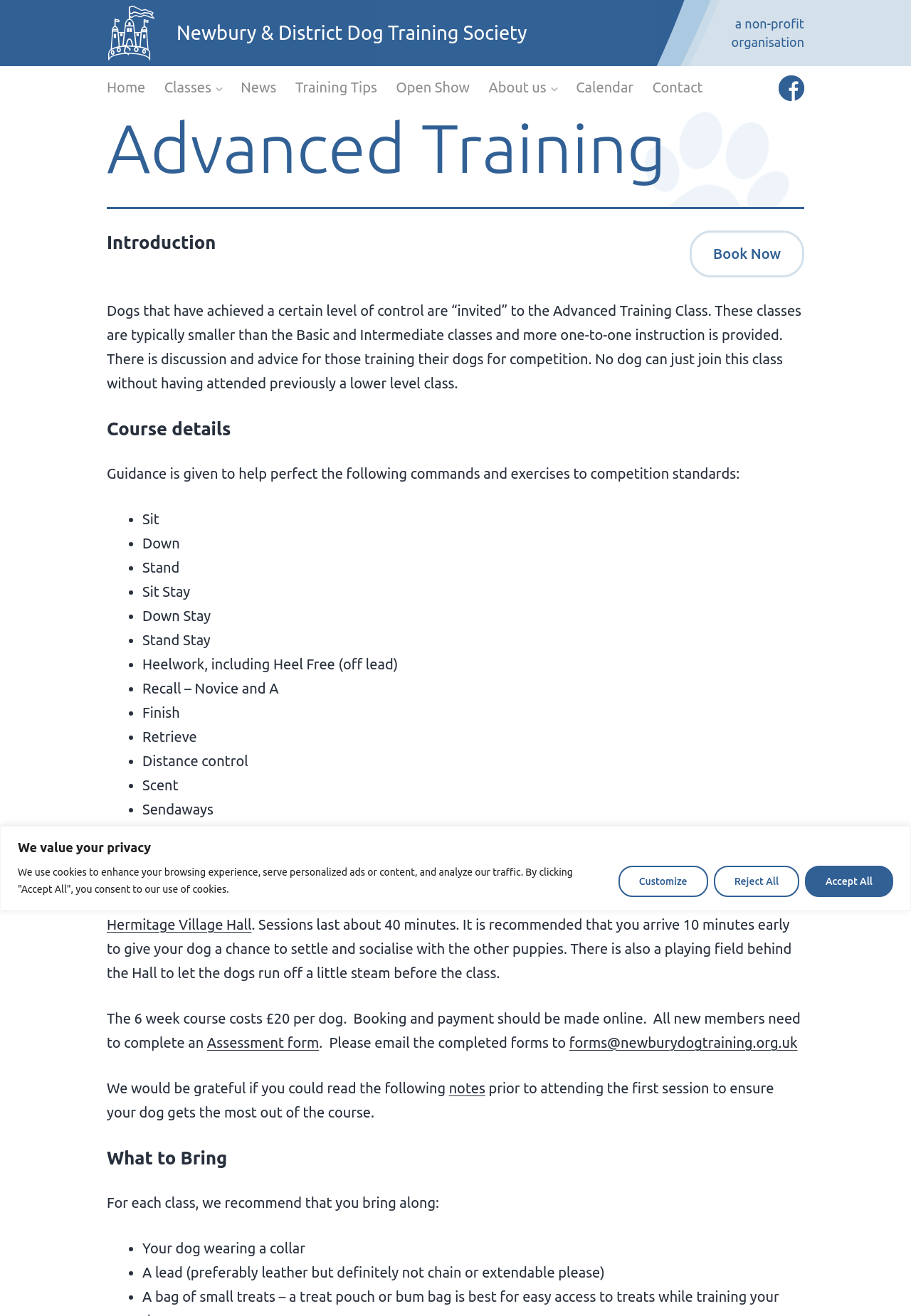Could you specify the bounding box coordinates for the clickable section to complete the following instruction: "Click the 'Book Now' link"?

[0.757, 0.175, 0.883, 0.211]